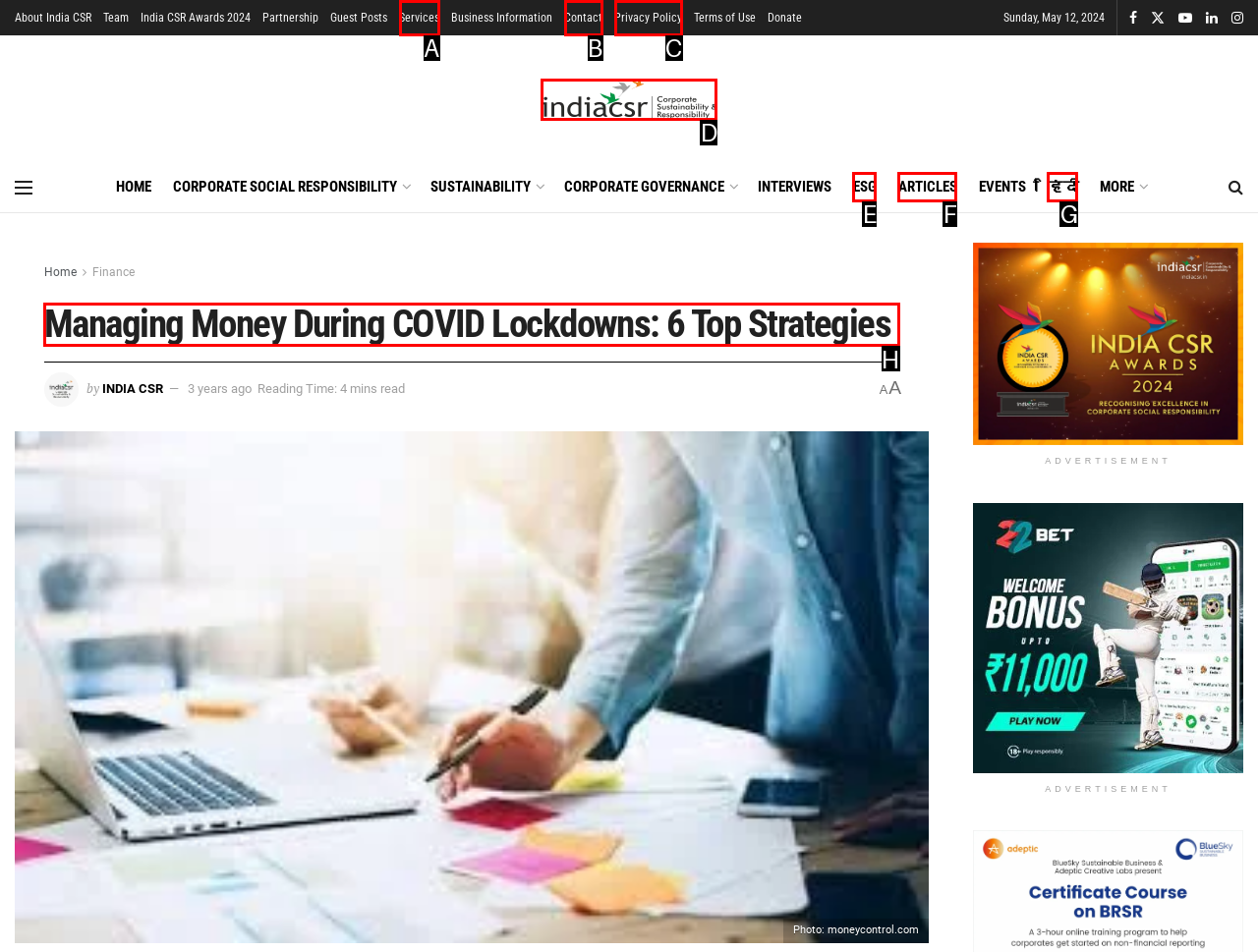Select the correct HTML element to complete the following task: Read the article 'Managing Money During COVID Lockdowns: 6 Top Strategies'
Provide the letter of the choice directly from the given options.

H